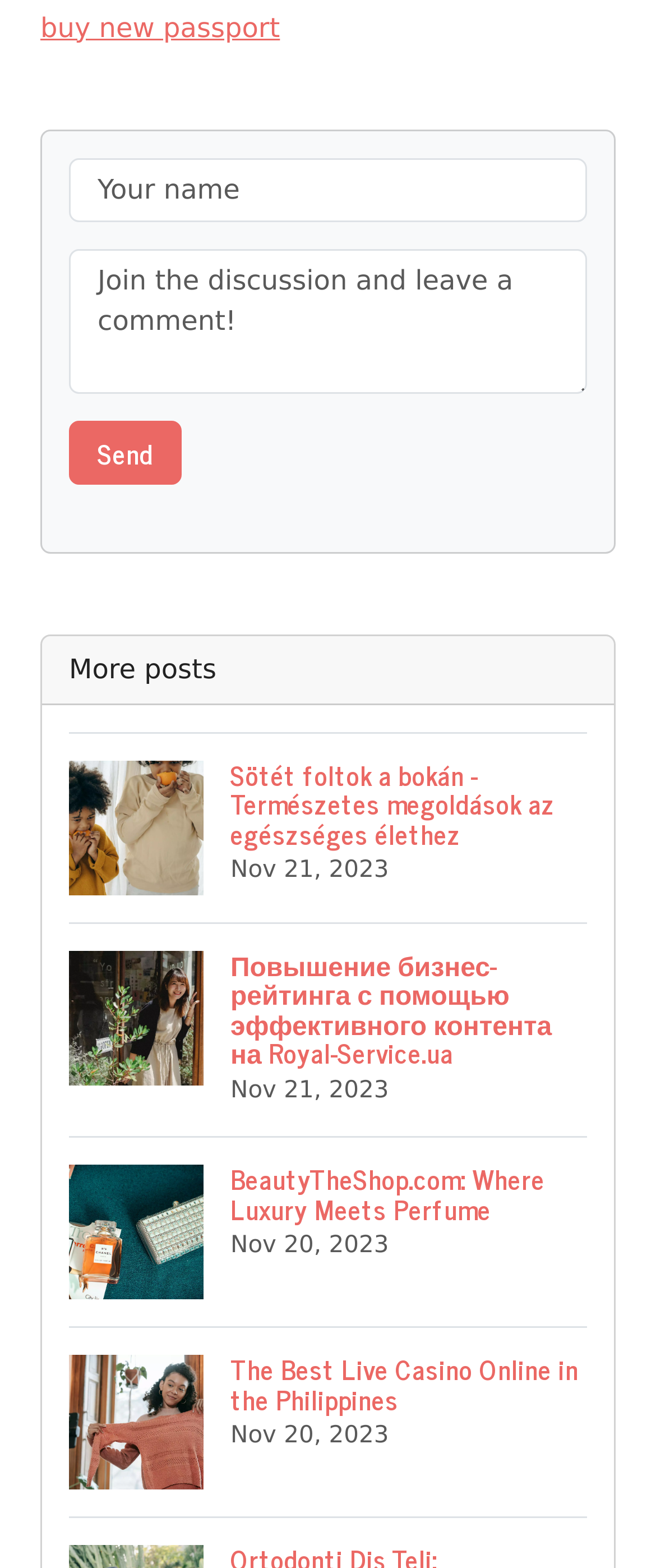Pinpoint the bounding box coordinates of the clickable element needed to complete the instruction: "Send your comment". The coordinates should be provided as four float numbers between 0 and 1: [left, top, right, bottom].

[0.105, 0.268, 0.277, 0.309]